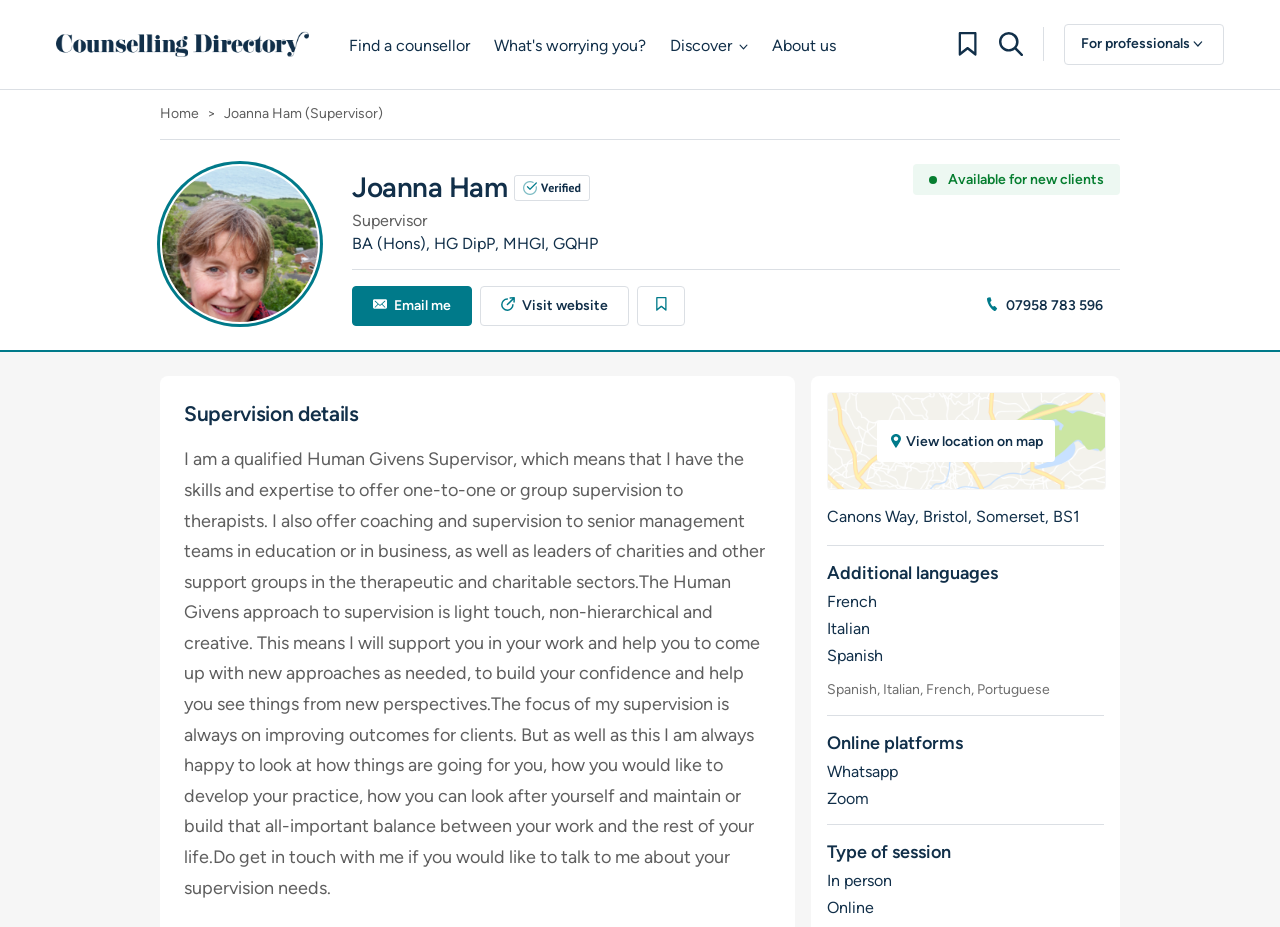Give a one-word or short phrase answer to the question: 
What is the location of Joanna Ham's practice?

Canons Way, Bristol, Somerset, BS1